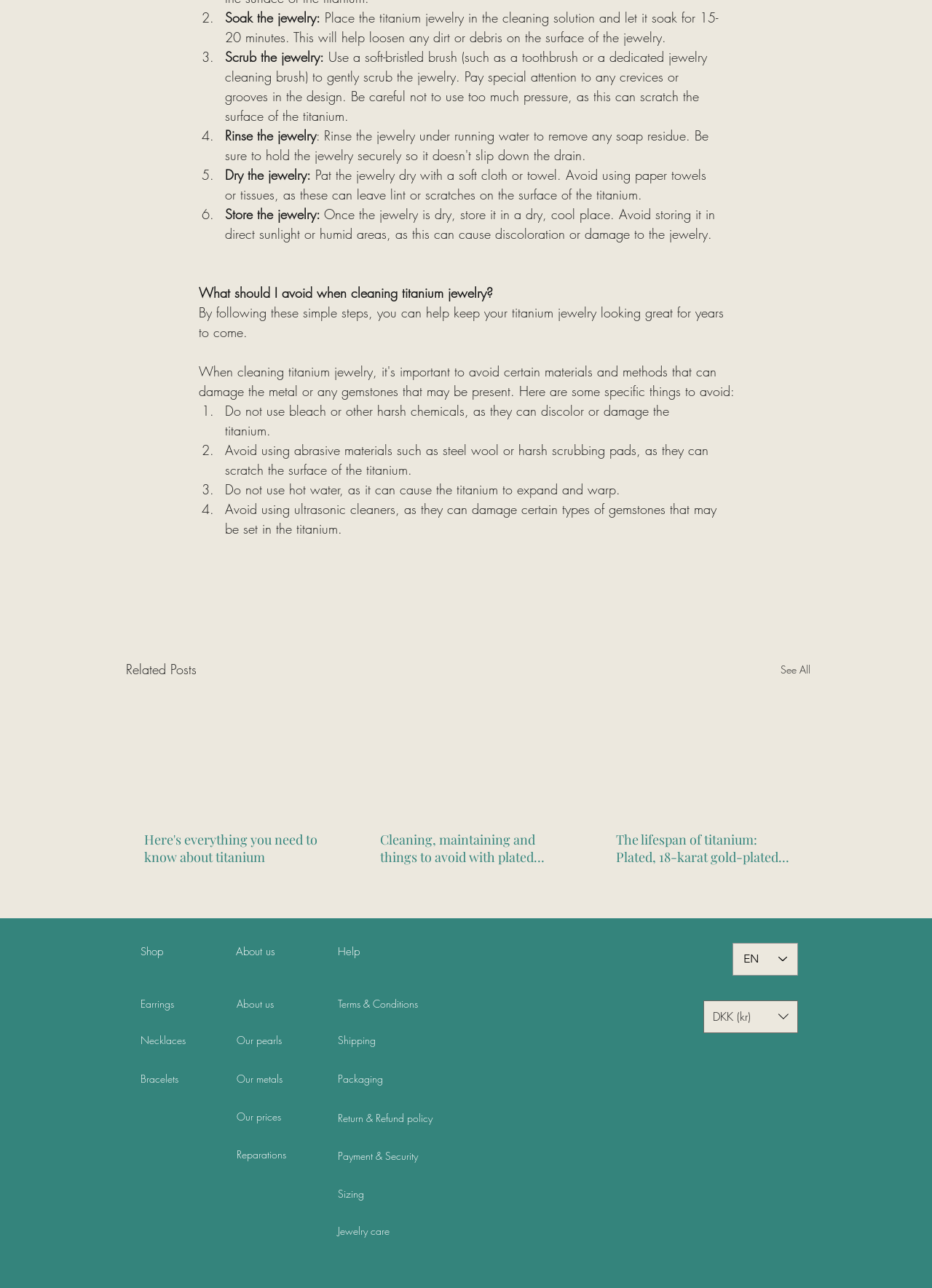What should be avoided when cleaning titanium jewelry?
Provide a well-explained and detailed answer to the question.

According to the webpage, when cleaning titanium jewelry, one should avoid using bleach and harsh chemicals, as they can discolor or damage the titanium.